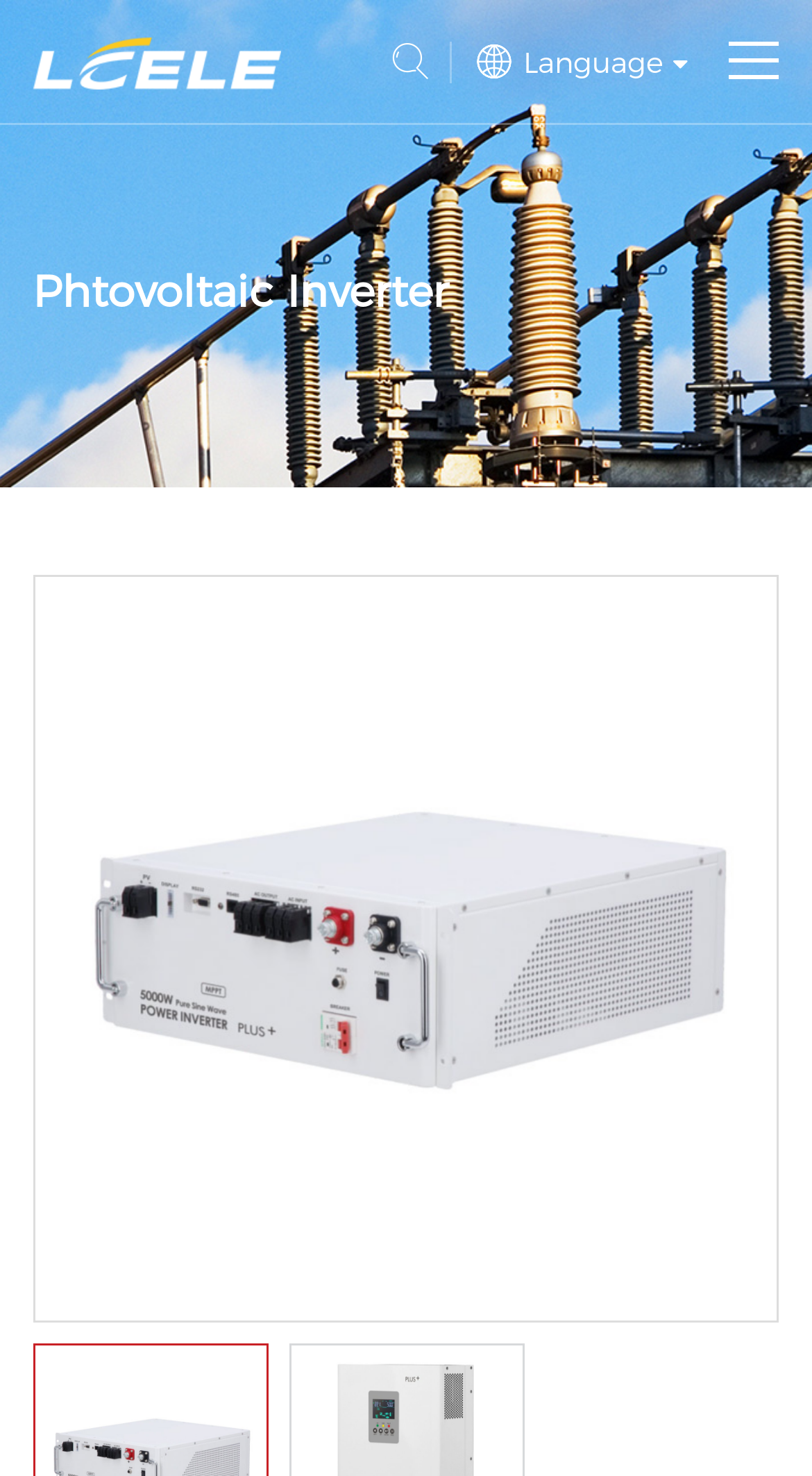Locate the bounding box coordinates of the segment that needs to be clicked to meet this instruction: "View news".

[0.04, 0.23, 0.15, 0.301]